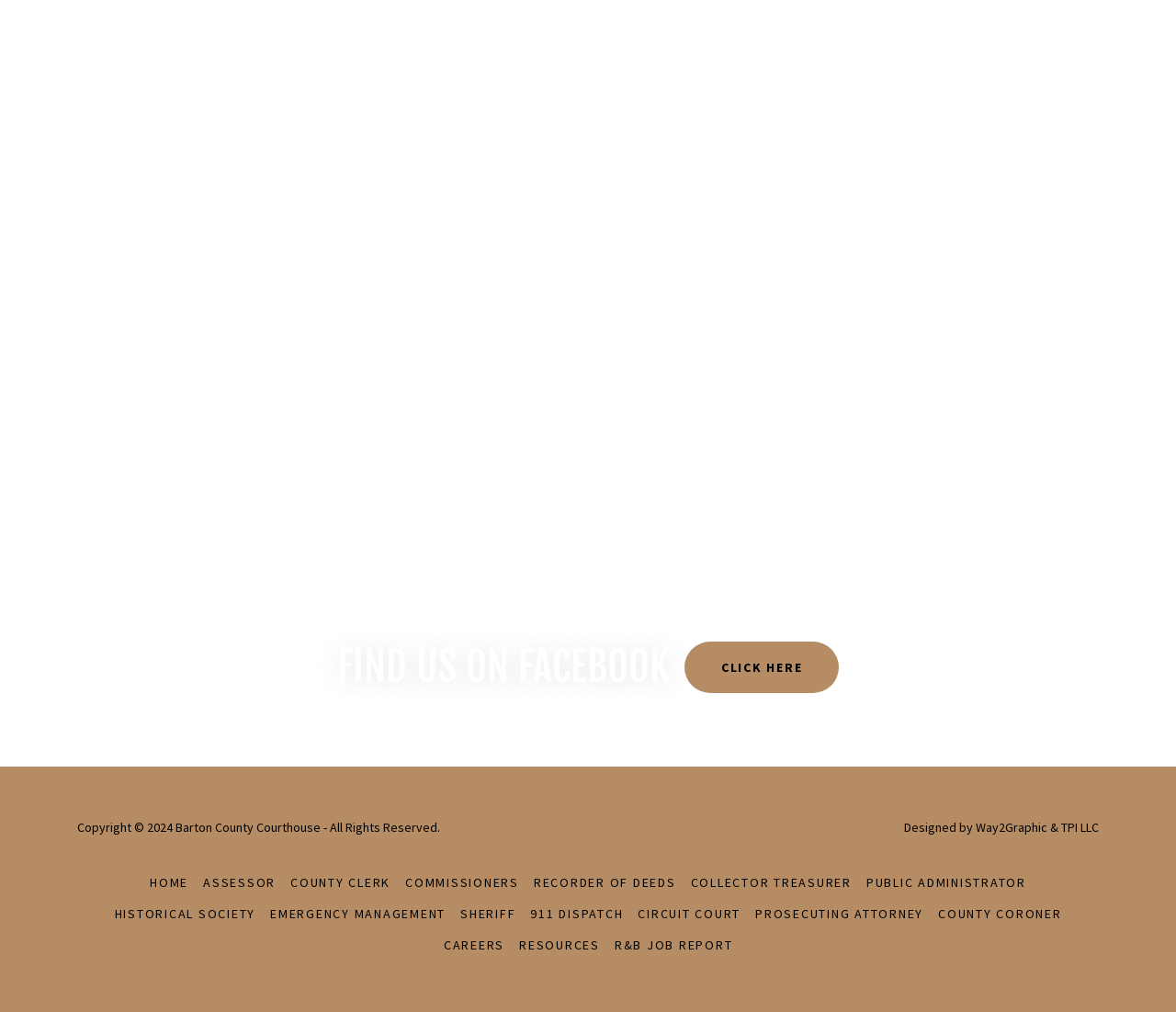Answer in one word or a short phrase: 
What is the name of the company that designed the webpage?

Way2Graphic & TPI LLC